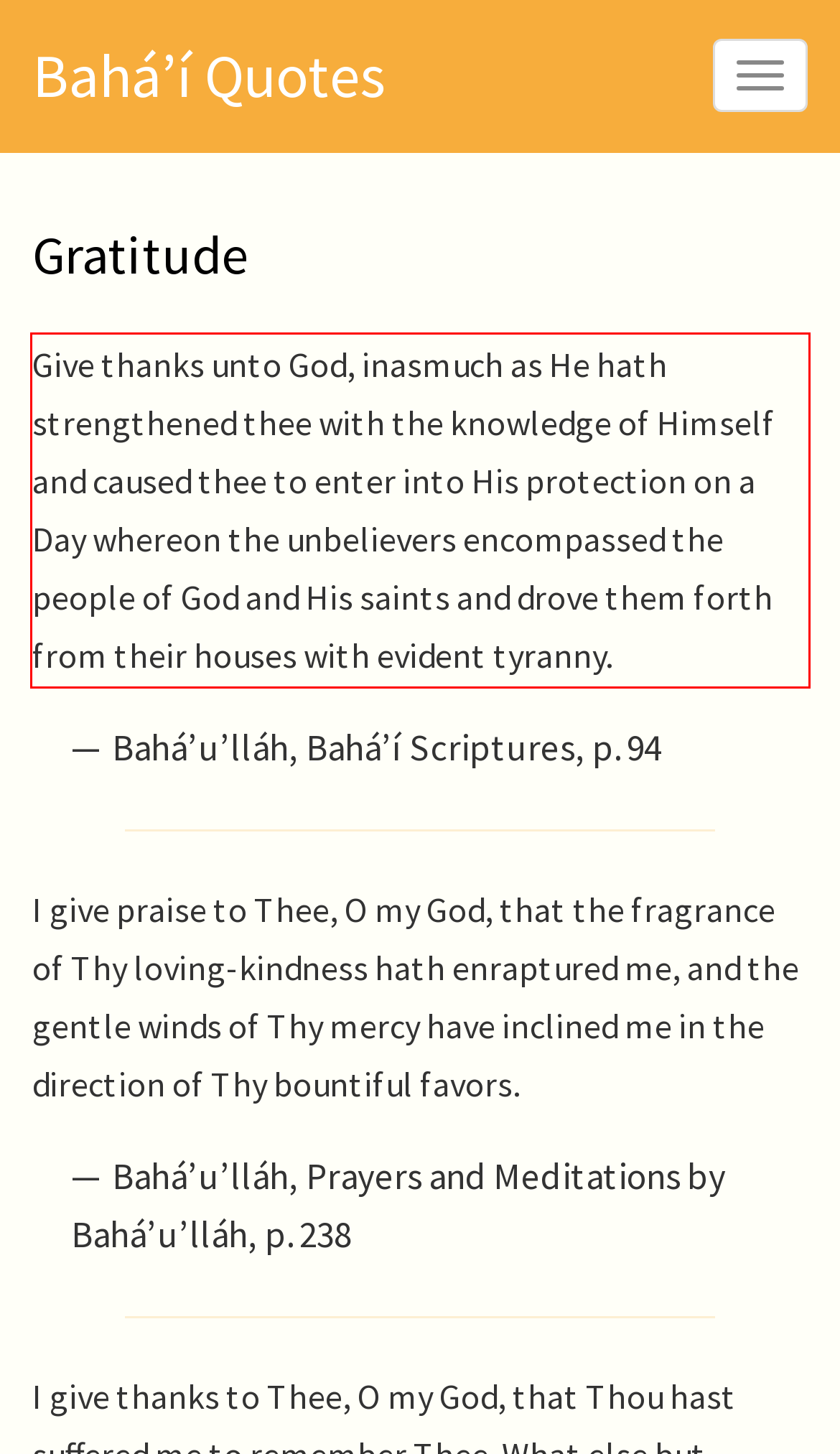Identify and transcribe the text content enclosed by the red bounding box in the given screenshot.

Give thanks unto God, inasmuch as He hath strengthened thee with the knowledge of Himself and caused thee to enter into His protection on a Day whereon the unbelievers encompassed the people of God and His saints and drove them forth from their houses with evident tyranny.